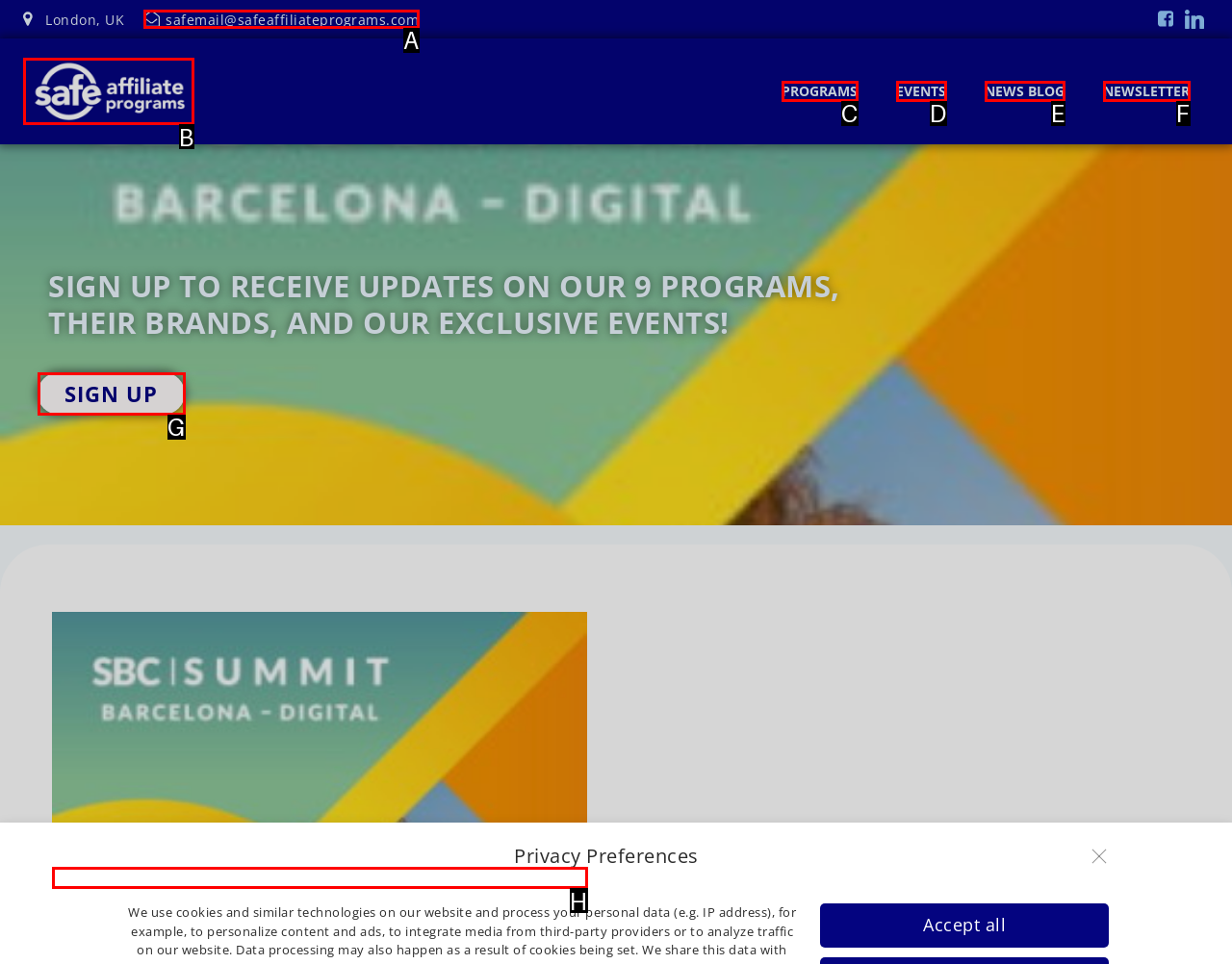Choose the HTML element that corresponds to the description: Programs
Provide the answer by selecting the letter from the given choices.

C